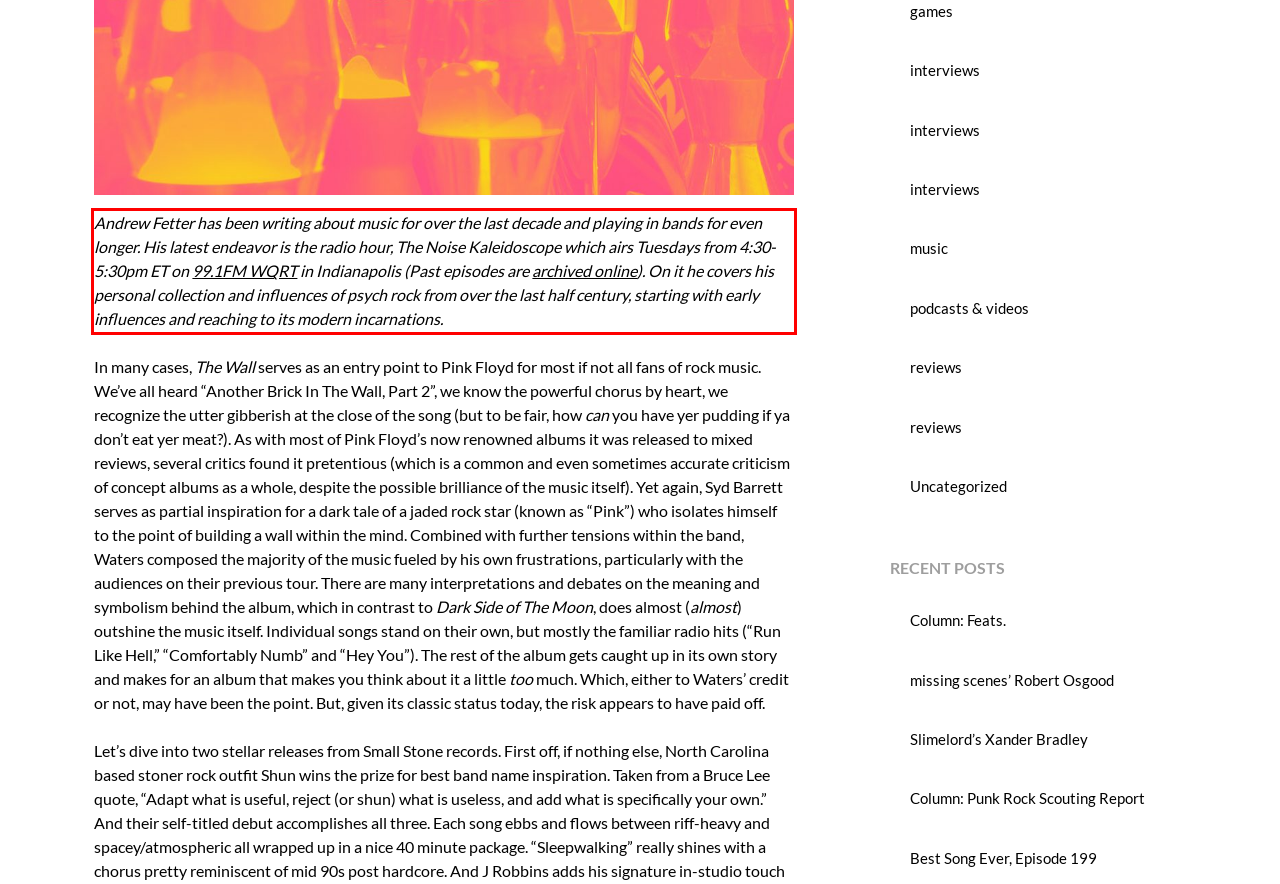Within the screenshot of a webpage, identify the red bounding box and perform OCR to capture the text content it contains.

Andrew Fetter has been writing about music for over the last decade and playing in bands for even longer. His latest endeavor is the radio hour, The Noise Kaleidoscope which airs Tuesdays from 4:30-5:30pm ET on 99.1FM WQRT in Indianapolis (Past episodes are archived online). On it he covers his personal collection and influences of psych rock from over the last half century, starting with early influences and reaching to its modern incarnations.